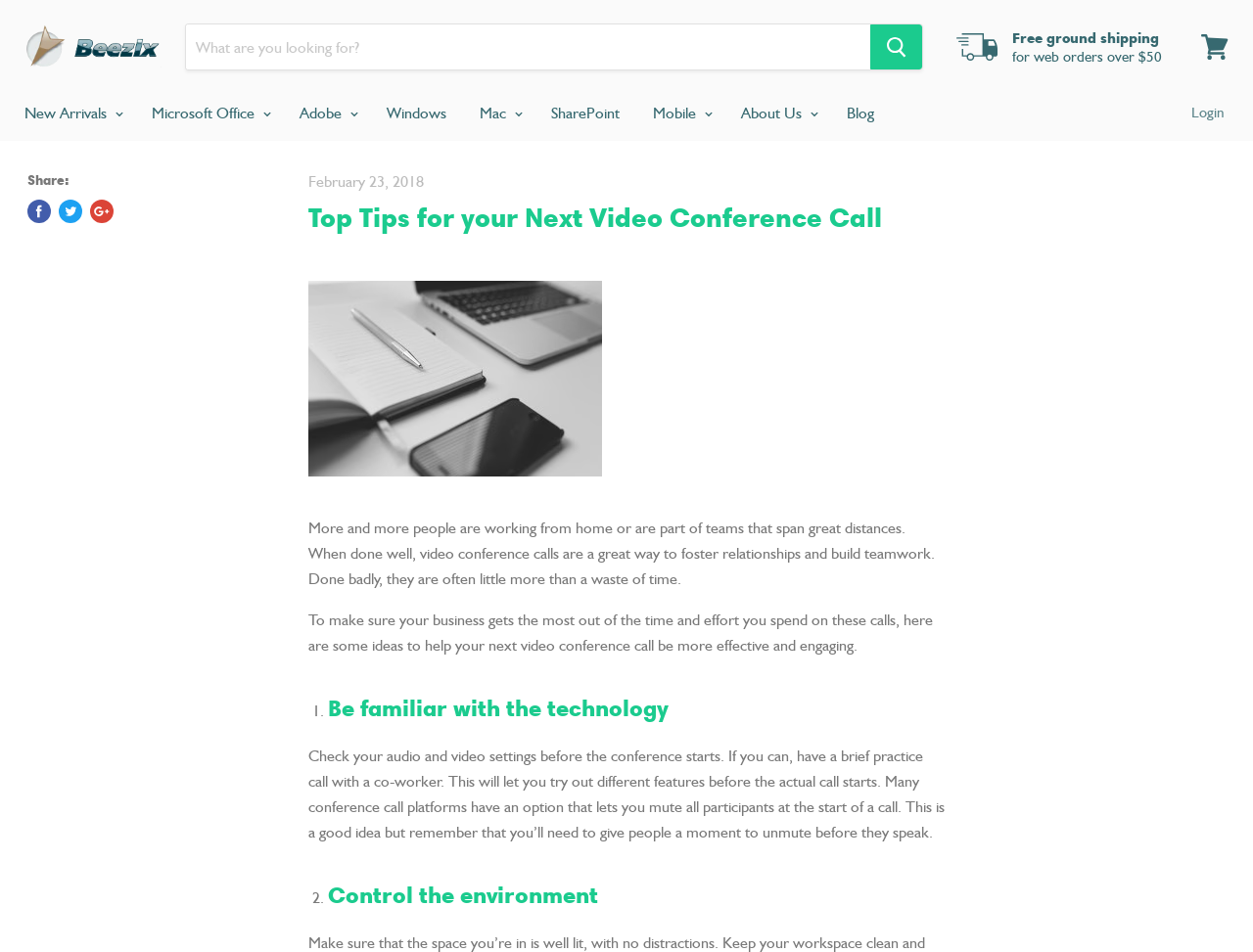Identify the bounding box coordinates of the area you need to click to perform the following instruction: "Share on Facebook".

[0.022, 0.21, 0.041, 0.234]